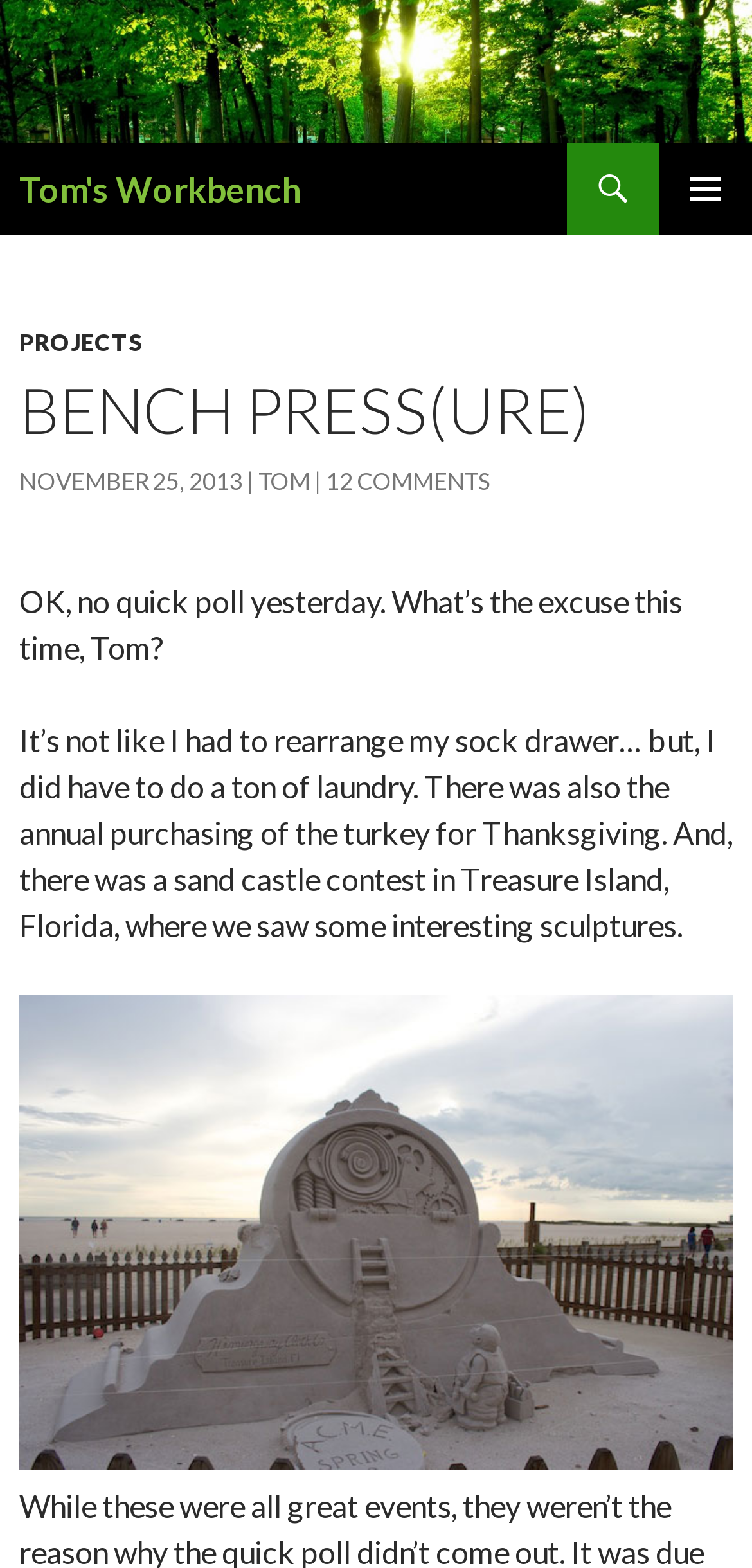Please find and report the bounding box coordinates of the element to click in order to perform the following action: "view projects". The coordinates should be expressed as four float numbers between 0 and 1, in the format [left, top, right, bottom].

[0.026, 0.209, 0.19, 0.228]